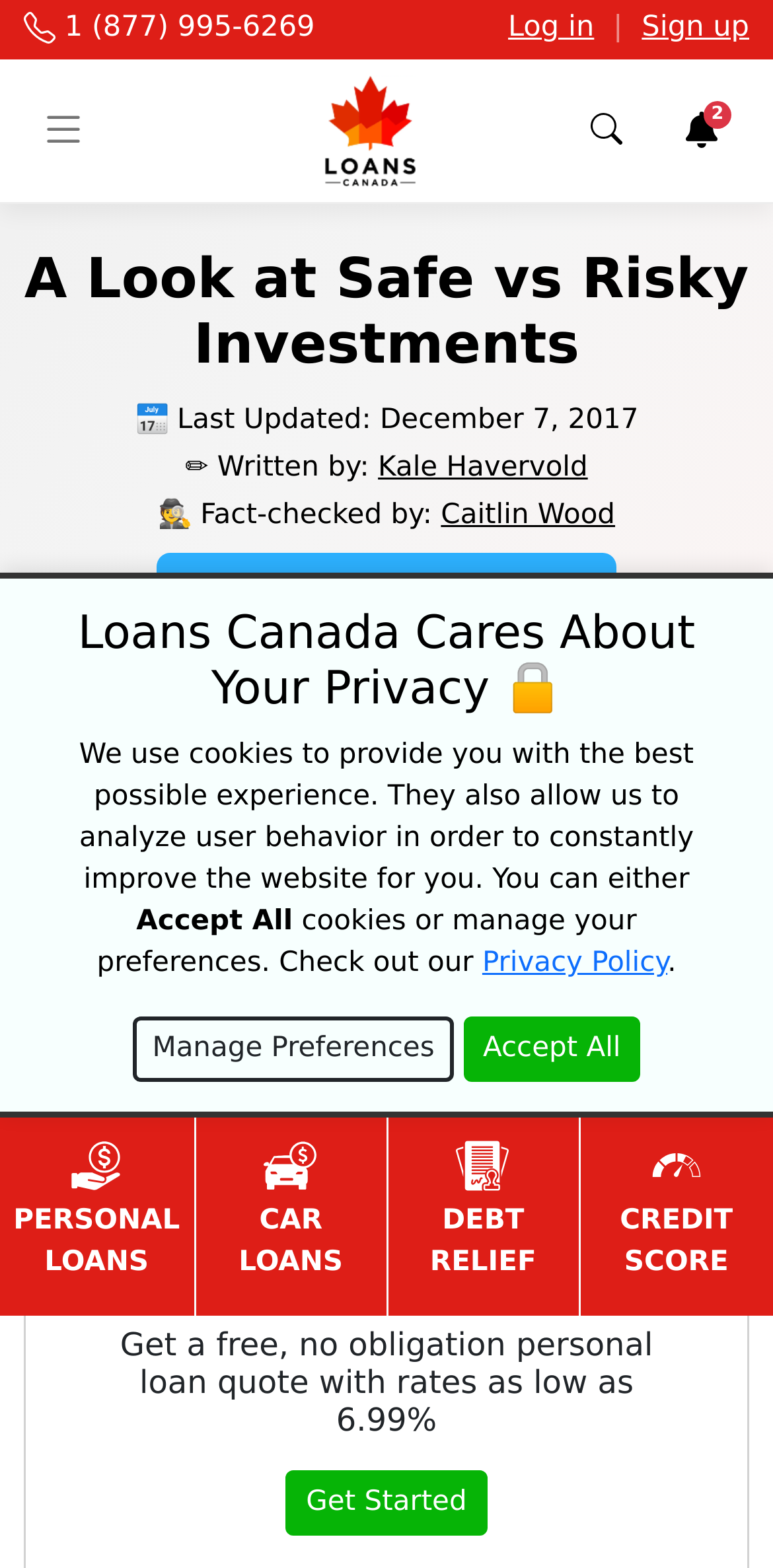Specify the bounding box coordinates of the area to click in order to execute this command: 'Log in to the website'. The coordinates should consist of four float numbers ranging from 0 to 1, and should be formatted as [left, top, right, bottom].

[0.657, 0.008, 0.769, 0.028]